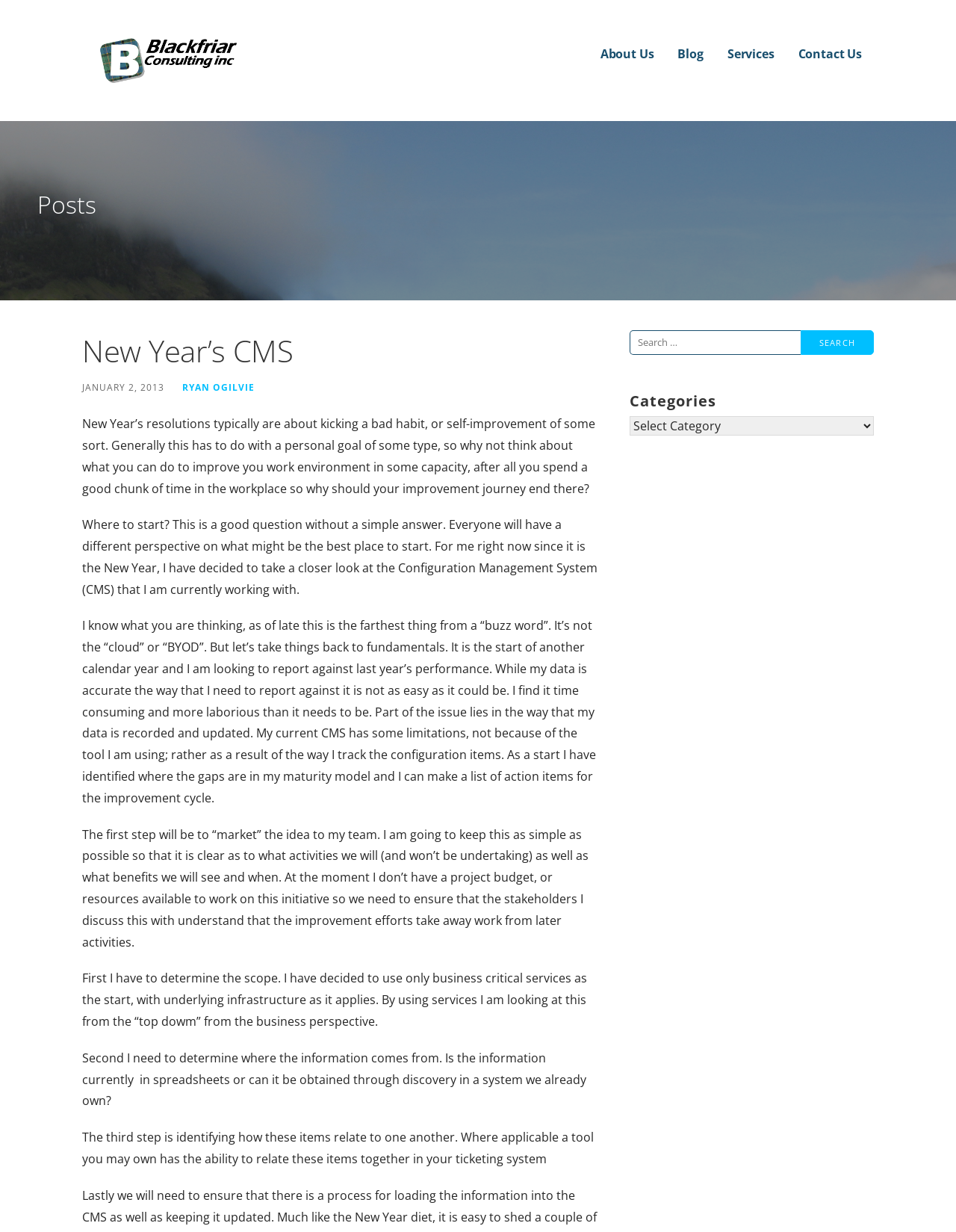Refer to the image and provide a thorough answer to this question:
What is the author's goal in improving their CMS?

The author mentions that their current CMS has limitations that make reporting time-consuming and laborious, and they want to improve it to make reporting easier and more efficient.